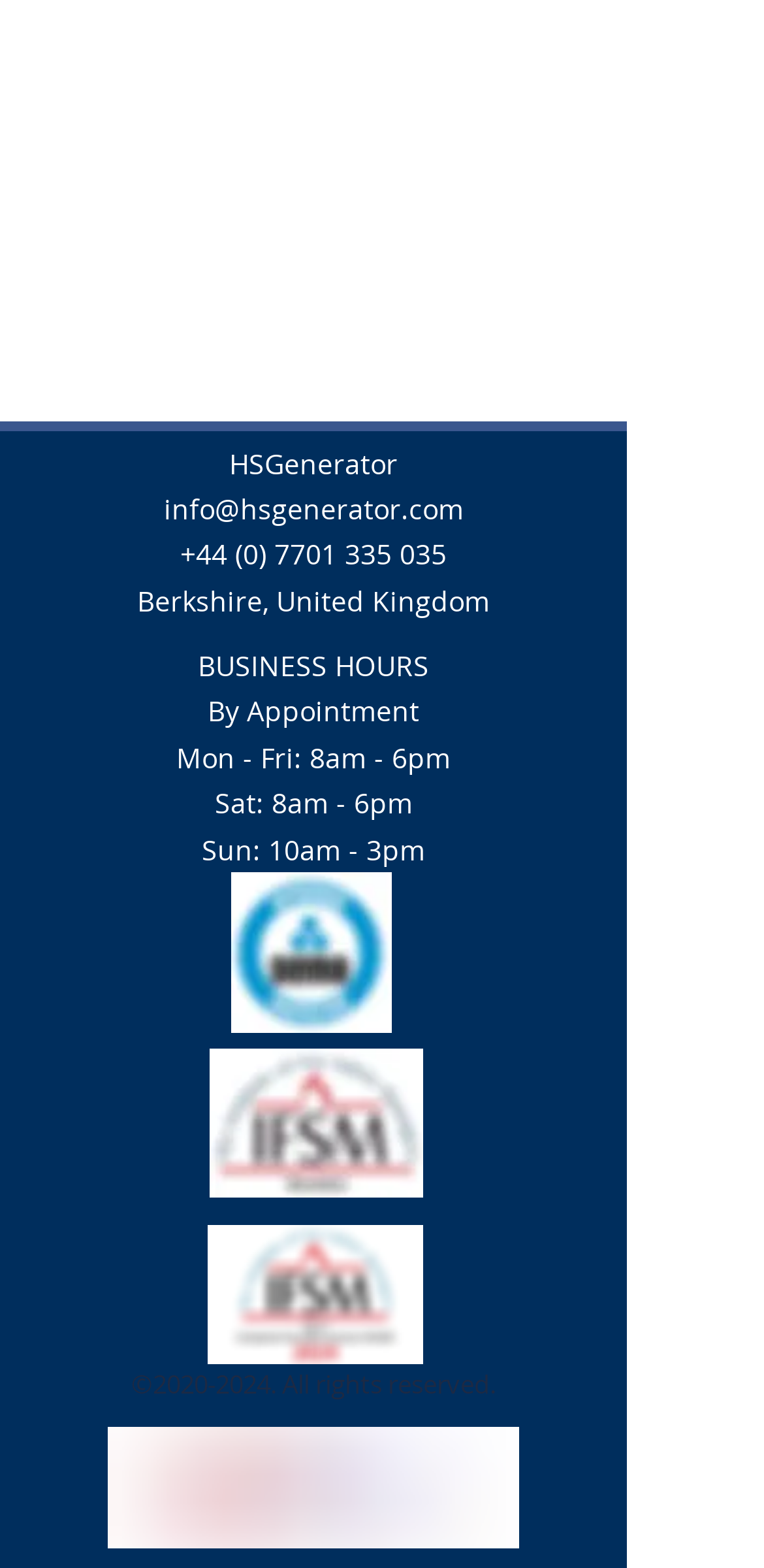What is the company name?
Provide a comprehensive and detailed answer to the question.

The company name is 'HSGenerator' which is mentioned at the top of the webpage as a StaticText element with bounding box coordinates [0.3, 0.283, 0.521, 0.307].